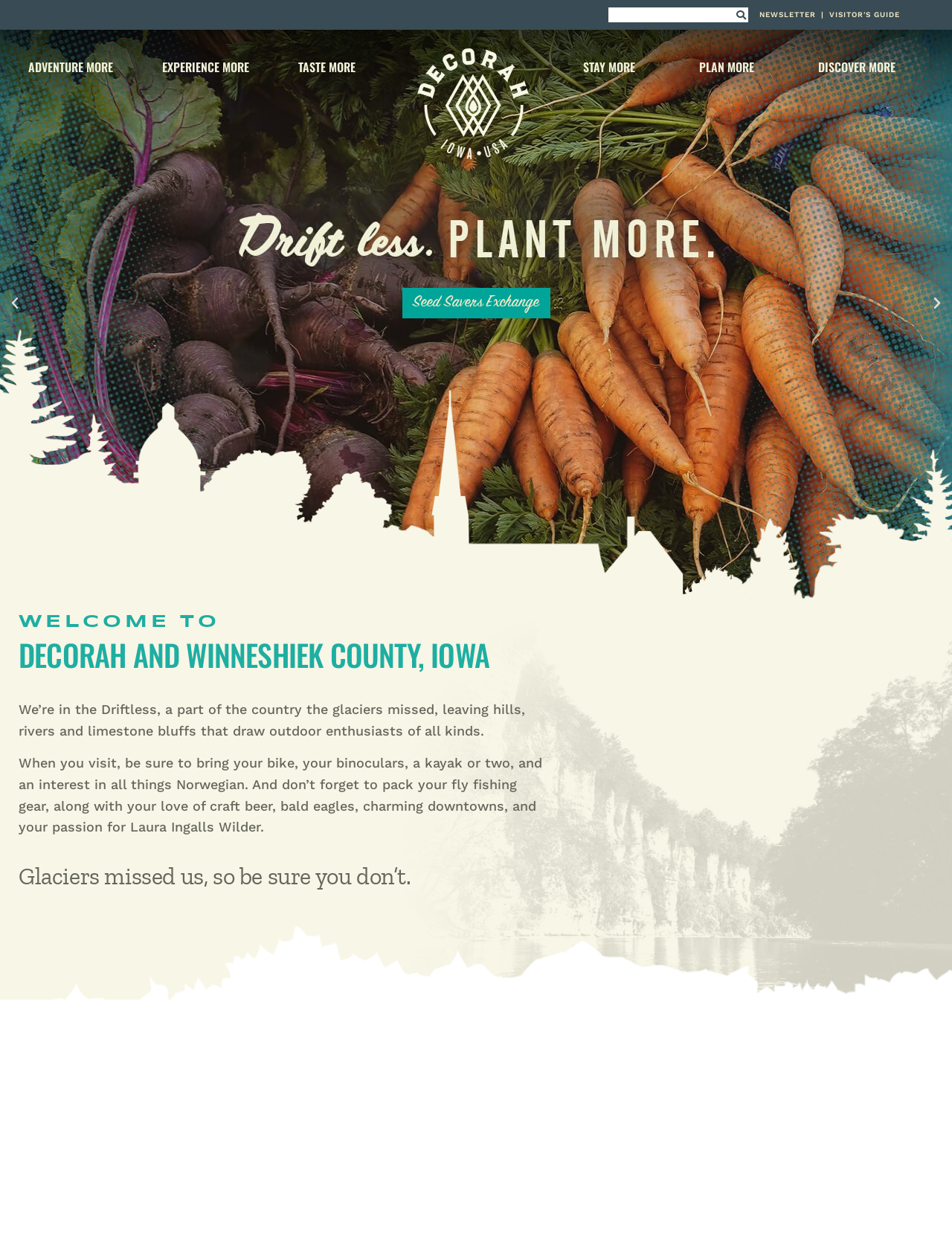Based on the image, provide a detailed response to the question:
What is the name of the author mentioned on the webpage?

I found the answer by reading the text '...and your passion for Laura Ingalls Wilder.' which mentions the author's name.